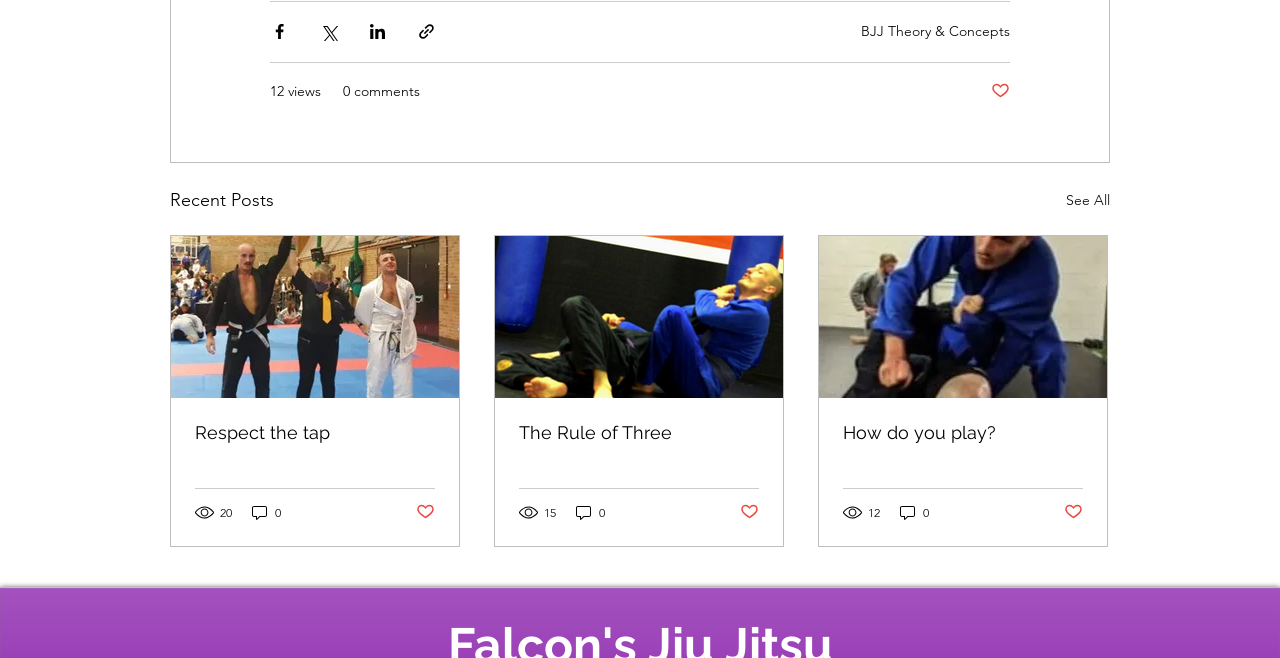Locate the bounding box coordinates of the clickable region necessary to complete the following instruction: "Share via Facebook". Provide the coordinates in the format of four float numbers between 0 and 1, i.e., [left, top, right, bottom].

[0.211, 0.033, 0.226, 0.062]